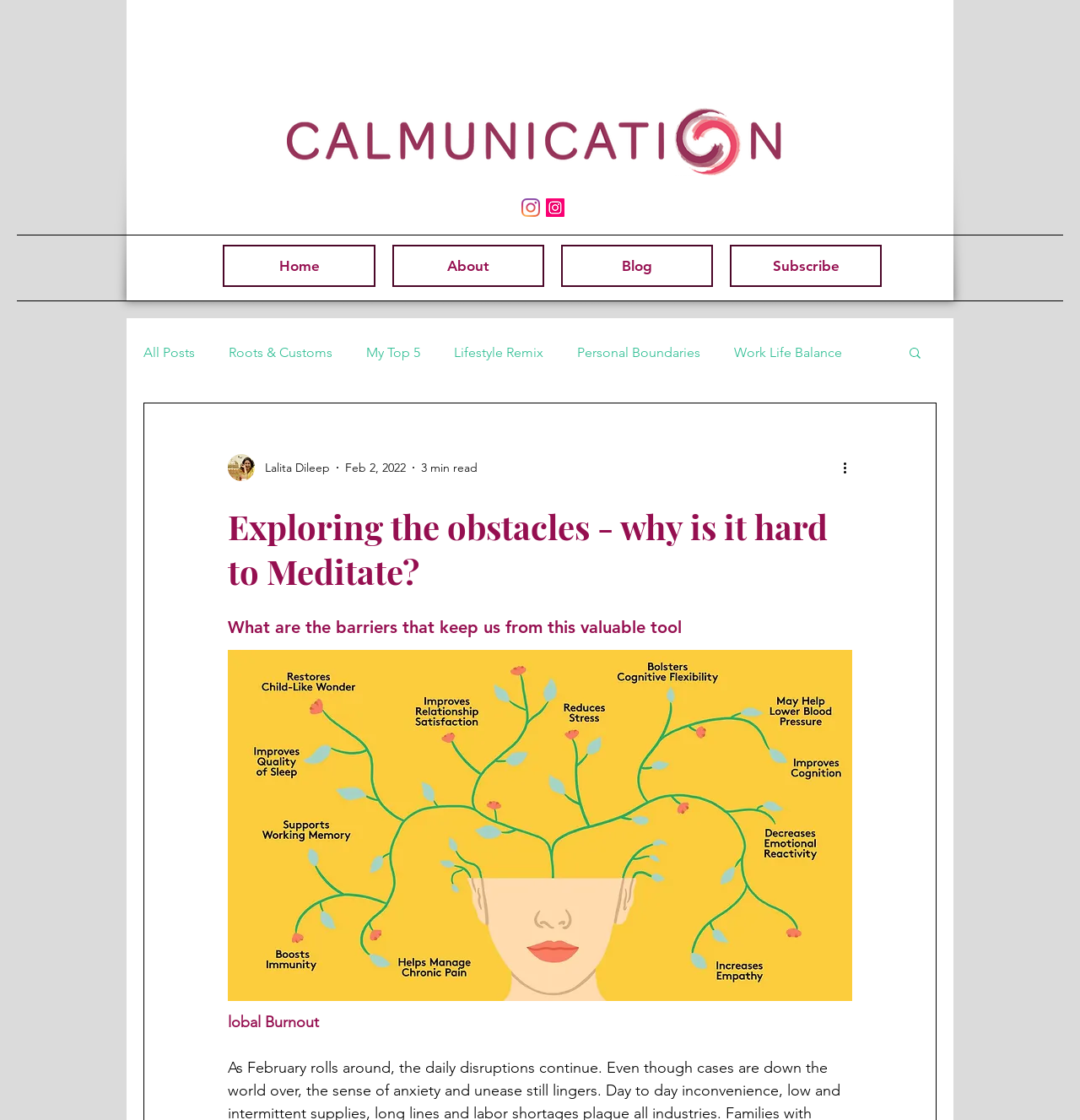Determine the bounding box coordinates of the clickable area required to perform the following instruction: "Click the Instagram link". The coordinates should be represented as four float numbers between 0 and 1: [left, top, right, bottom].

[0.483, 0.177, 0.5, 0.194]